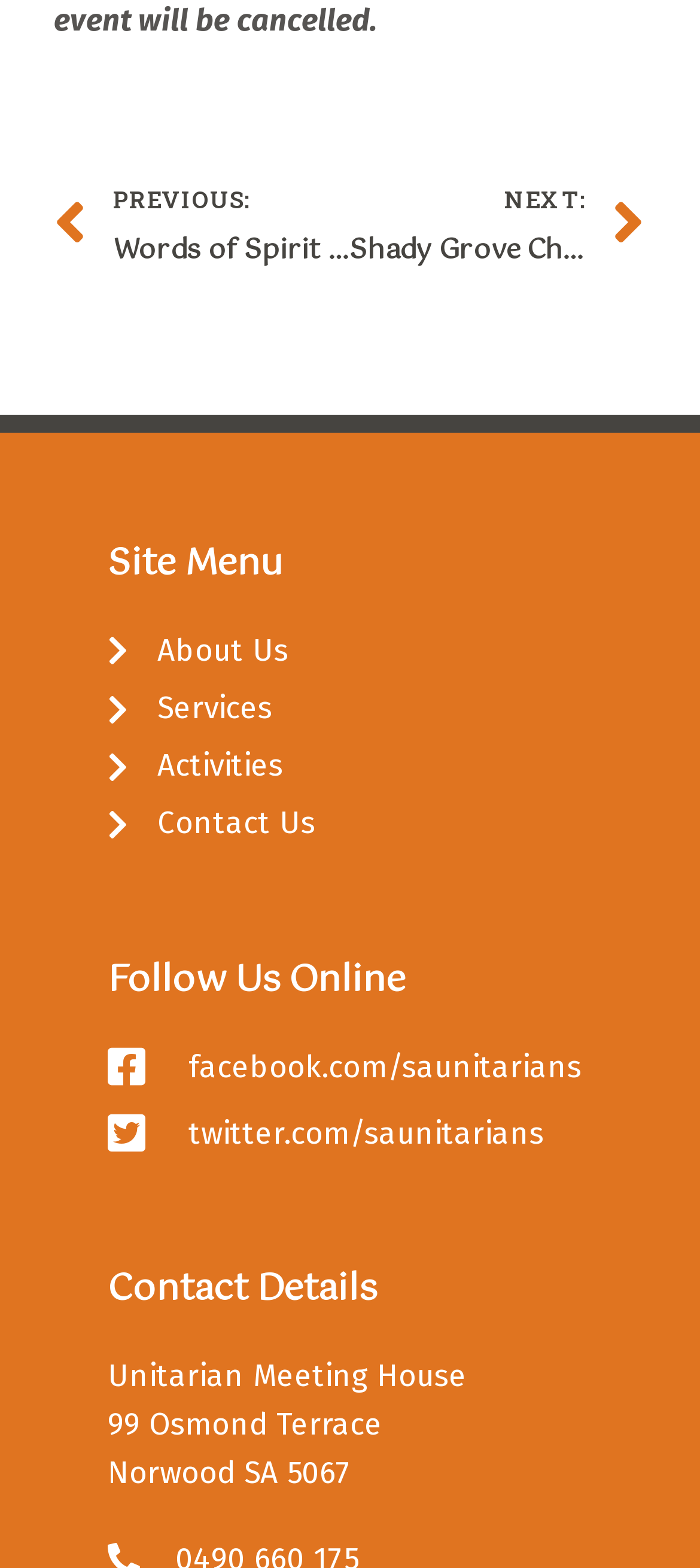Based on the image, provide a detailed response to the question:
What are the main sections of the website?

I found the answer by looking at the 'Site Menu' section of the webpage, which lists the main sections of the website.